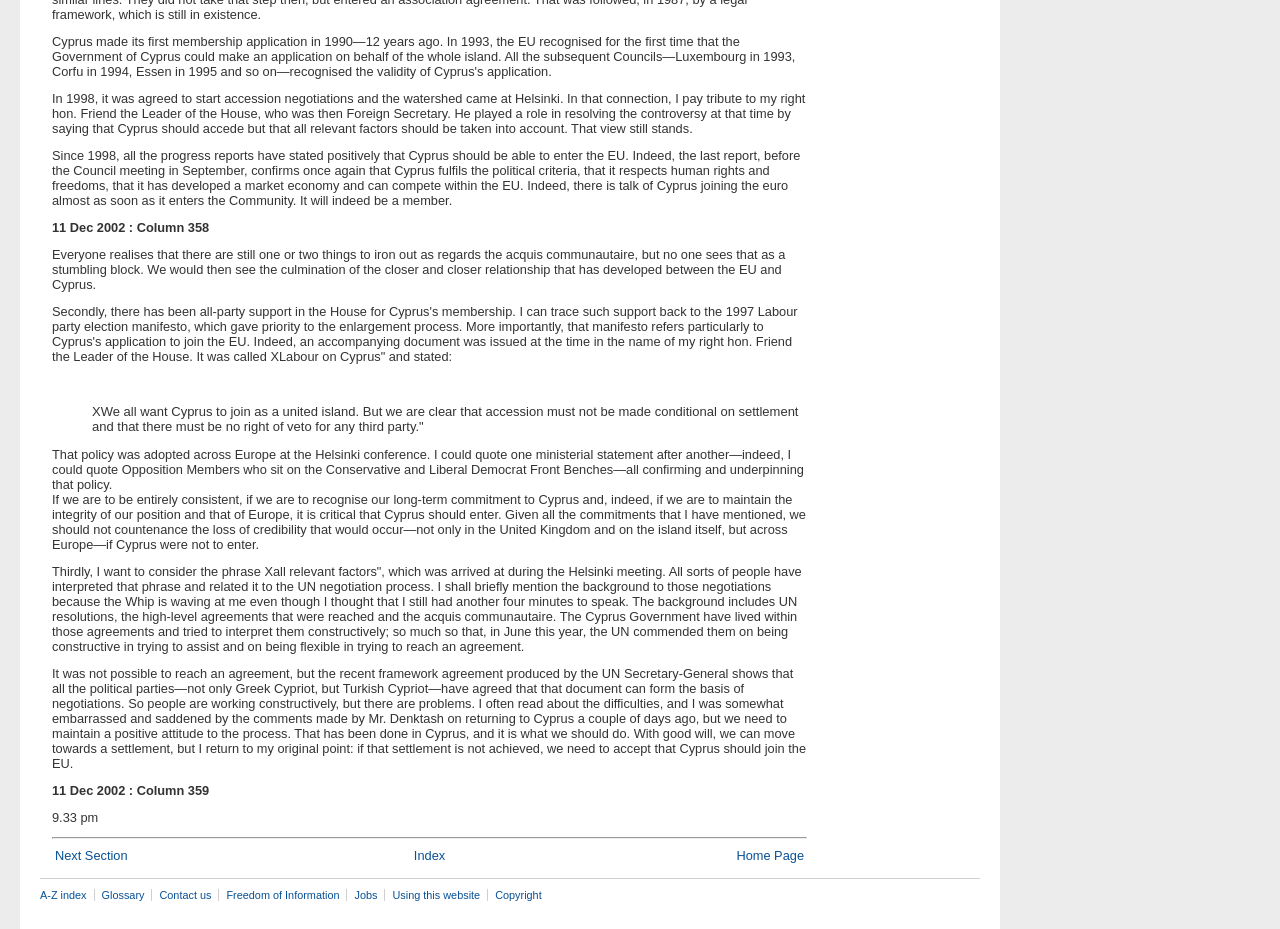Determine the bounding box coordinates for the UI element with the following description: "Glossary". The coordinates should be four float numbers between 0 and 1, represented as [left, top, right, bottom].

[0.074, 0.957, 0.118, 0.97]